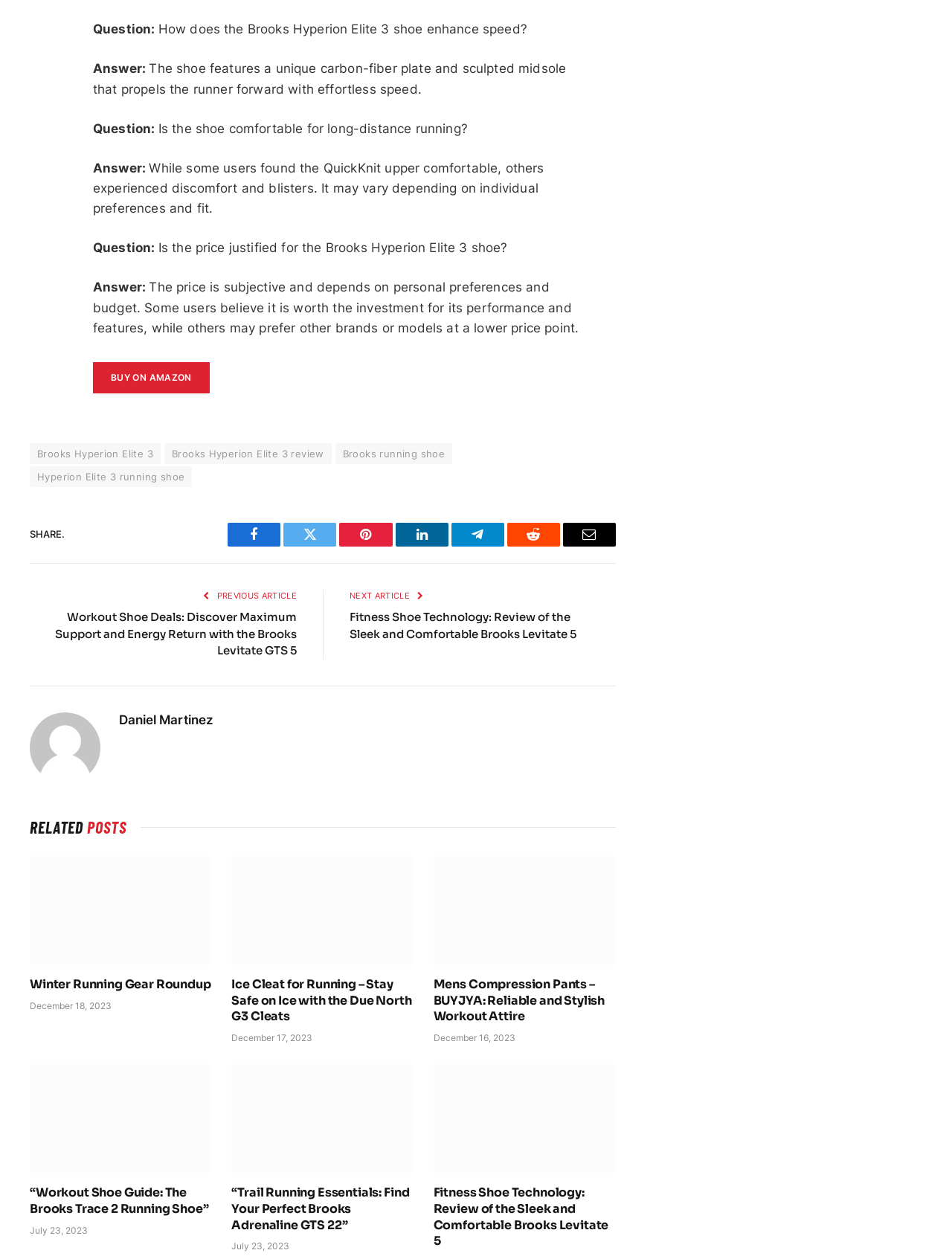Locate the bounding box coordinates of the clickable region to complete the following instruction: "View the related post 'Winter Running Gear Roundup'."

[0.031, 0.681, 0.223, 0.768]